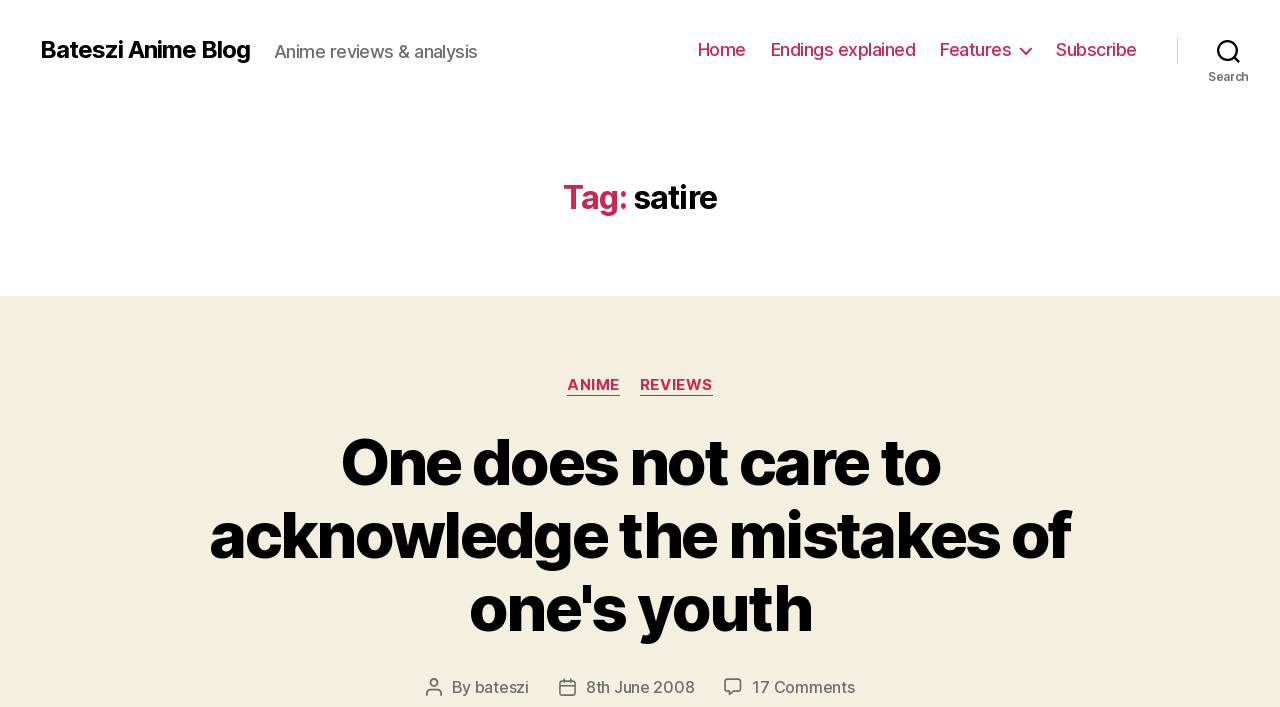Provide a thorough and detailed response to the question by examining the image: 
How many comments are there on the post 'One does not care to acknowledge the mistakes of one's youth'?

The number of comments can be found at the bottom of the post, where it says '17 Comments on One does not care to acknowledge the mistakes of one's youth'.